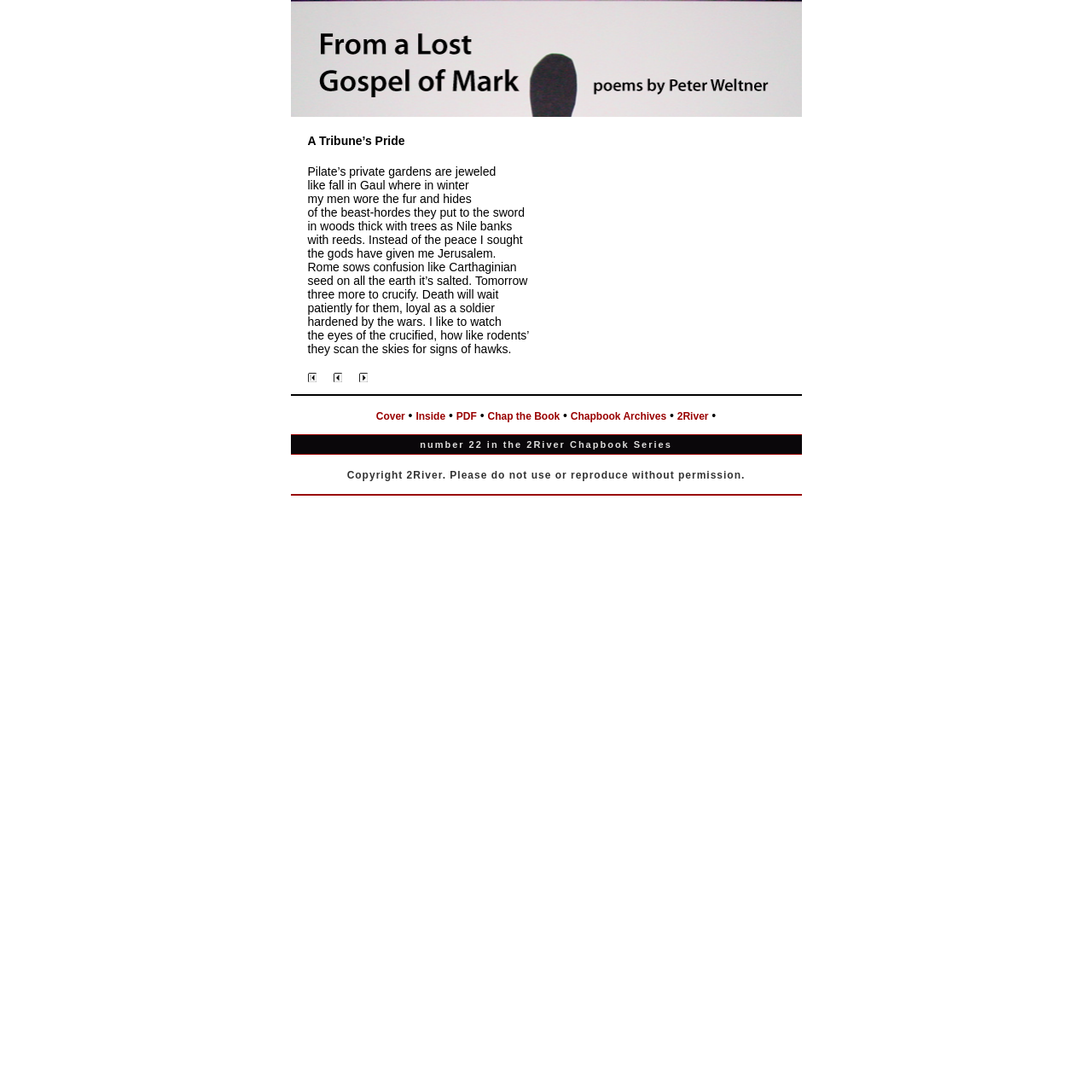Write a detailed summary of the webpage.

This webpage appears to be a poetry webpage, specifically featuring a poem titled "A Tribune's Pride" by Peter Weltner. The poem is presented in a single column, taking up most of the page's content area. The poem's text is divided into multiple lines, with each line presented as a separate static text element.

At the top of the page, there is a layout table that spans about two-thirds of the page's width, centered horizontally. Within this table, there is a single row containing a table cell that holds the poem's content.

Above the poem, there is a small image, likely a cover image, which is linked to a larger version. Below the poem, there are several links and images arranged horizontally, including links to "Cover", "Previous Poem", "Next Poem", "Inside", "PDF", "Chap the Book", "Chapbook Archives", and "2River". These links are accompanied by small images, and some of them have a bullet point separator.

At the very bottom of the page, there is a copyright notice stating "Copyright 2River. Please do not use or reproduce without permission."